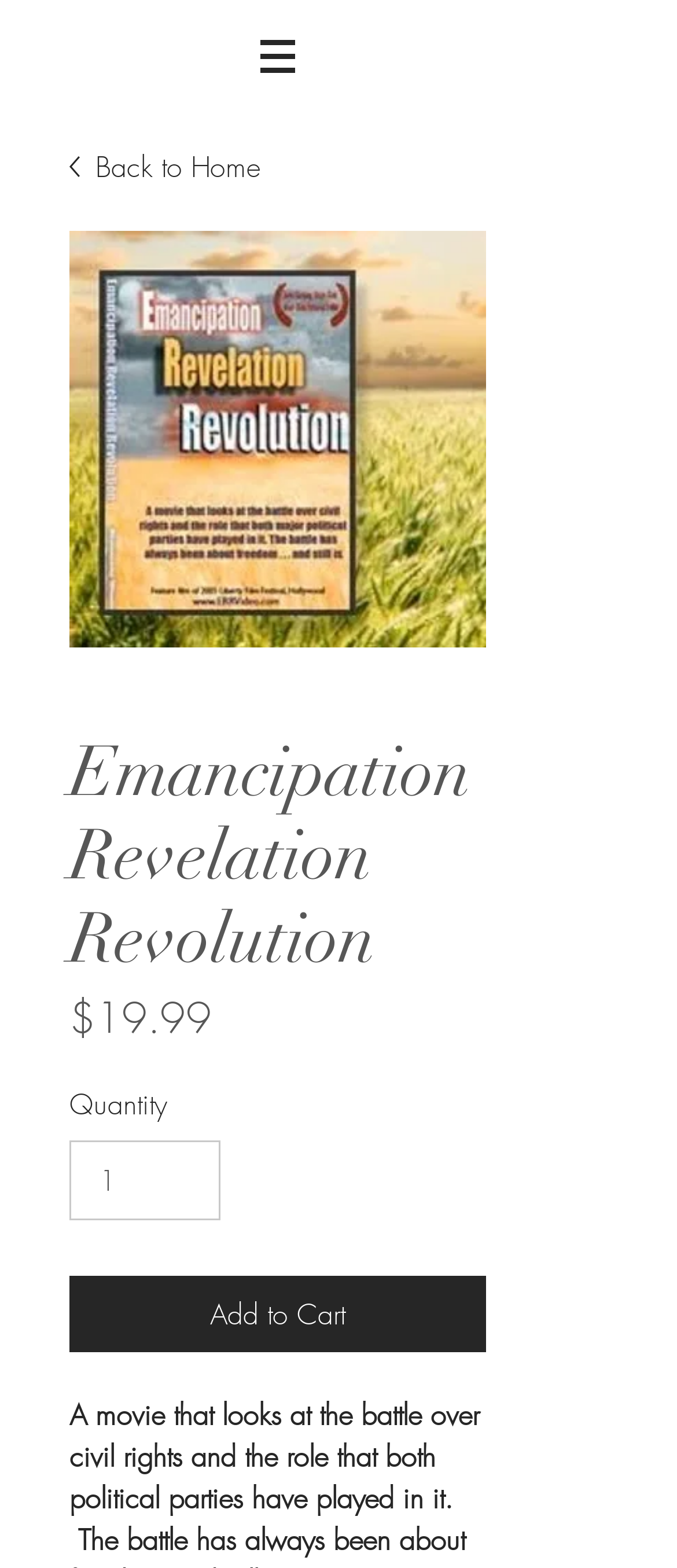Please provide a comprehensive response to the question below by analyzing the image: 
What is the price of the item?

I found the price of the item by looking at the text element that says '$19.99' which is located below the image of the item and above the 'Quantity' label.